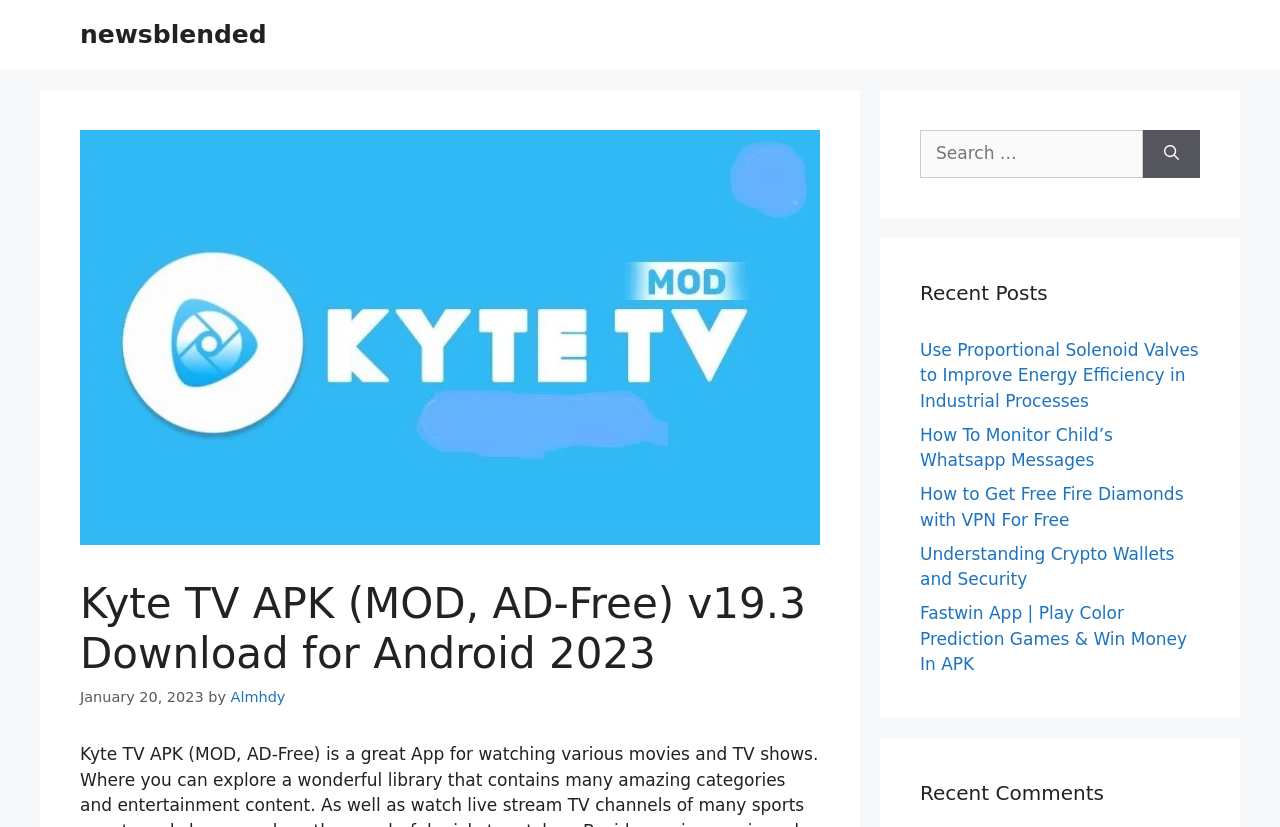Identify the bounding box coordinates for the region to click in order to carry out this instruction: "Search for something". Provide the coordinates using four float numbers between 0 and 1, formatted as [left, top, right, bottom].

[0.719, 0.157, 0.893, 0.215]